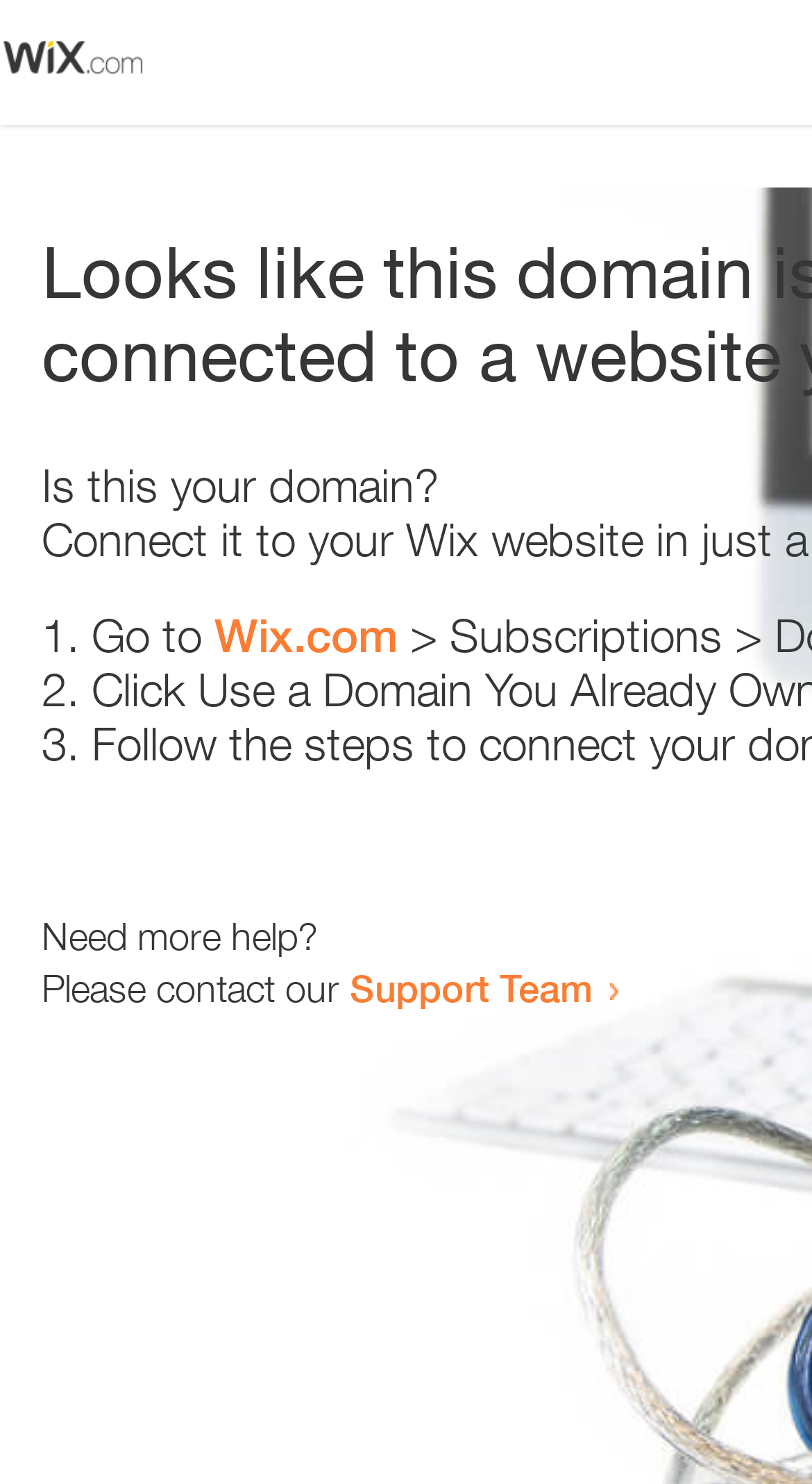Give a detailed overview of the webpage's appearance and contents.

The webpage appears to be an error page, with a small image at the top left corner. Below the image, there is a heading that reads "Is this your domain?" centered on the page. 

Underneath the heading, there is a numbered list with three items. The first item starts with "1." and is followed by the text "Go to" and a link to "Wix.com". The second item starts with "2." and the third item starts with "3.", but their contents are not specified. 

Further down the page, there is a section that asks "Need more help?" and provides a contact option, stating "Please contact our Support Team" with a link to the Support Team.